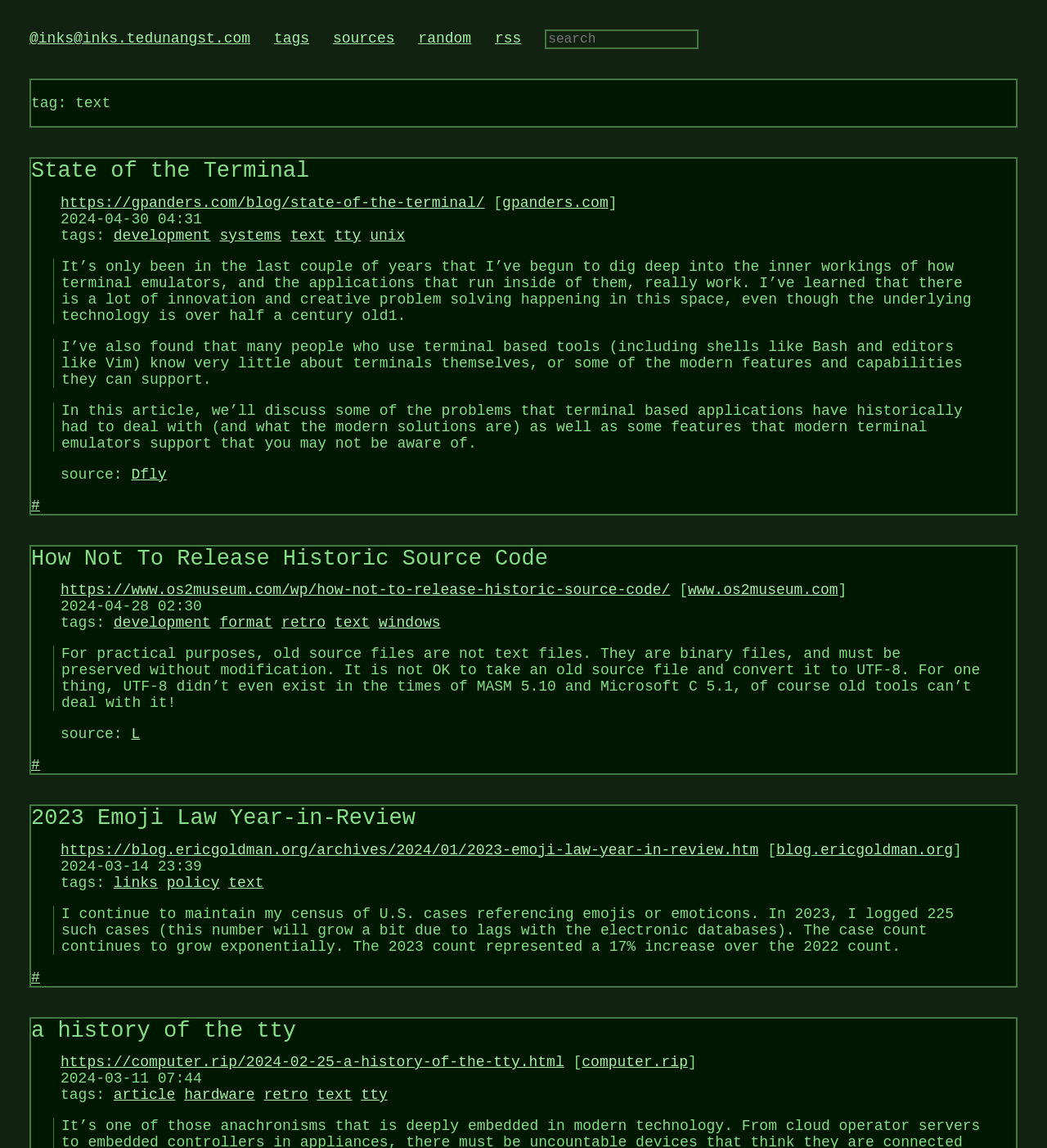How many blockquotes are in the first article?
Please provide a detailed and comprehensive answer to the question.

I found the number of blockquotes in the first article by counting the blockquote elements inside the first article element, and there are 3 of them.